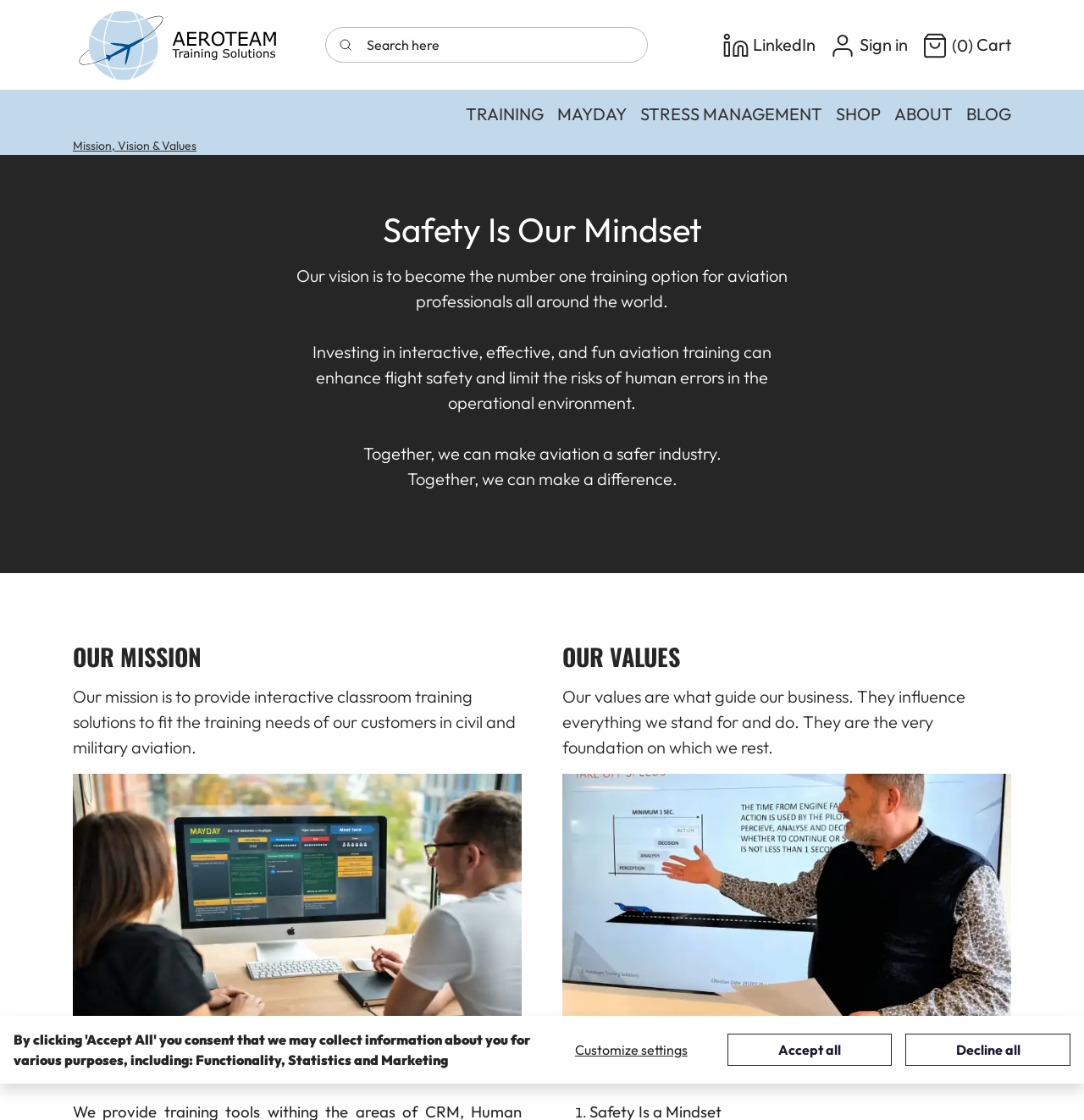What is the mission of the company?
Provide a well-explained and detailed answer to the question.

The mission of the company is obtained from the static text element located at the center of the webpage, which states 'Our mission is to provide interactive classroom training solutions to fit the training needs of our customers in civil and military aviation'.